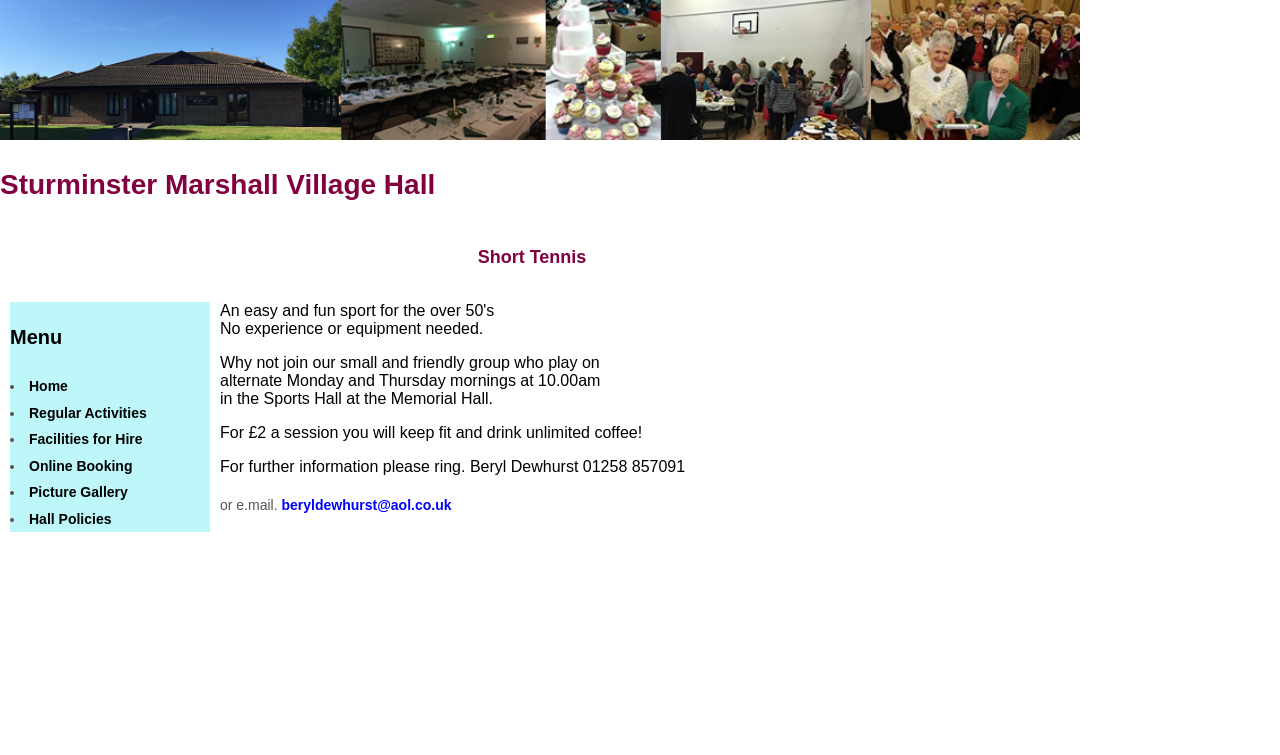Convey a detailed summary of the webpage, mentioning all key elements.

The webpage is about Sturminster Marshall Village Hall, with a focus on Short Tennis activities. At the top, there is a banner image spanning almost the entire width of the page. Below the banner, the title "Sturminster Marshall Village Hall" is prominently displayed. 

To the right of the title, there is a heading "Short Tennis" which is positioned slightly below the title. Below the "Short Tennis" heading, there is a menu section with five links: "Home", "Regular Activities", "Facilities for Hire", "Online Booking", and "Picture Gallery", each preceded by a bullet point. These links are arranged vertically, with the "Home" link at the top and the "Picture Gallery" link at the bottom.

On the left side of the page, there is a section describing the Short Tennis activity. It starts with a statement "No experience or equipment needed." followed by a few paragraphs of text explaining the details of the activity, including the schedule, location, and cost. The text also includes contact information, with a phone number and an email address, which is a clickable link.

Overall, the webpage provides information about the Short Tennis activity at Sturminster Marshall Village Hall, with a clear menu section for navigation and a descriptive text section for details about the activity.